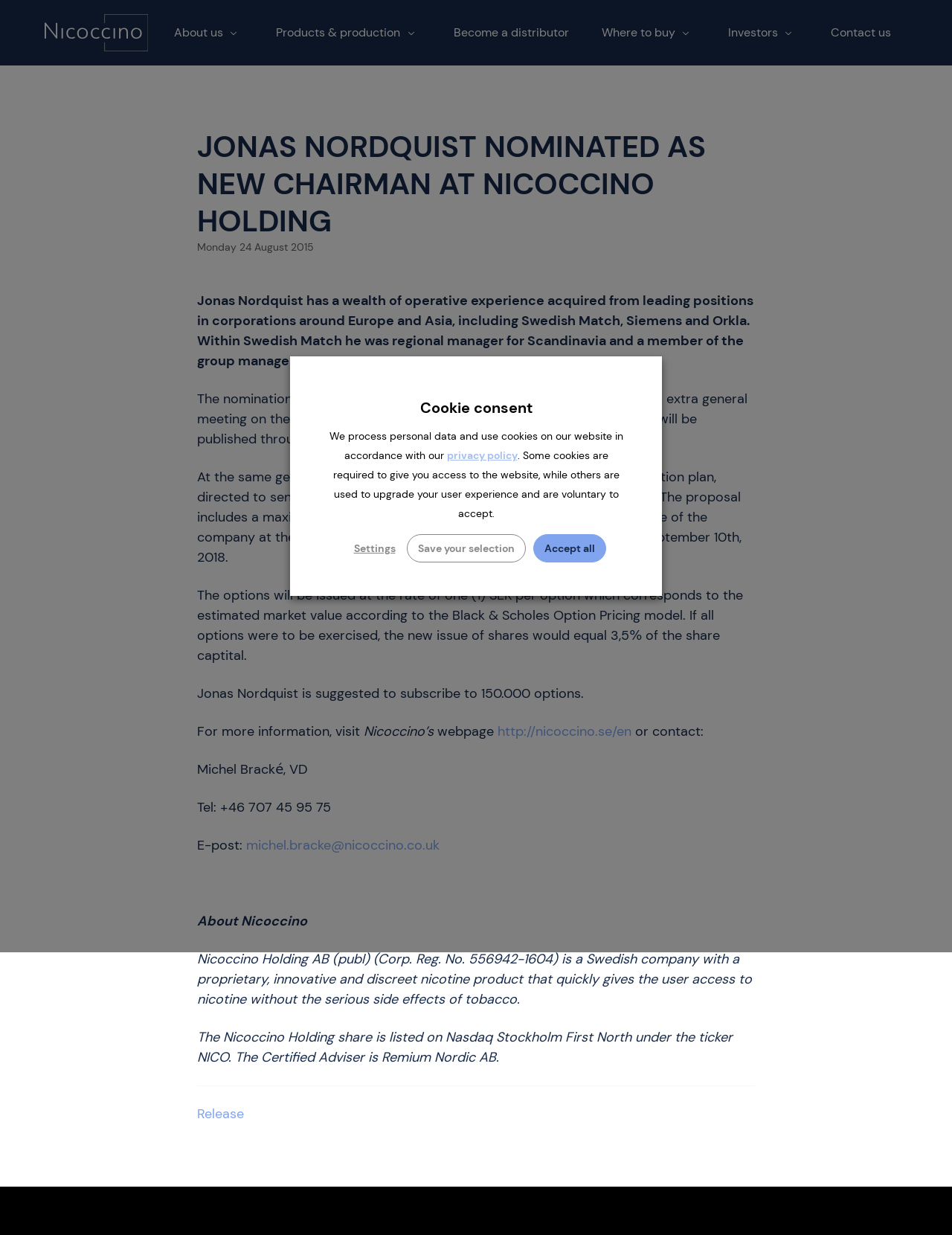How many share options will be presented at the general meeting?
Look at the image and answer the question with a single word or phrase.

500,000